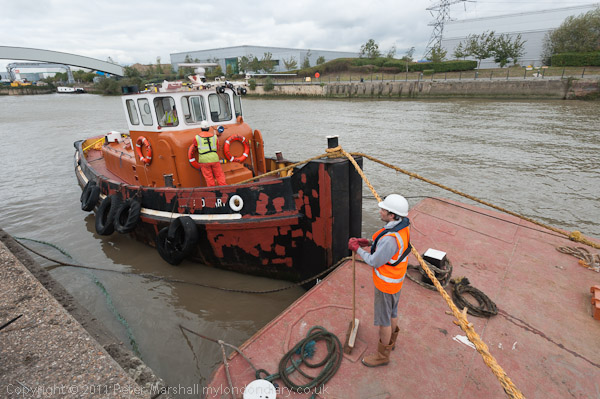Answer the question using only one word or a concise phrase: What is reflected in the water?

Hues of vessel and surroundings